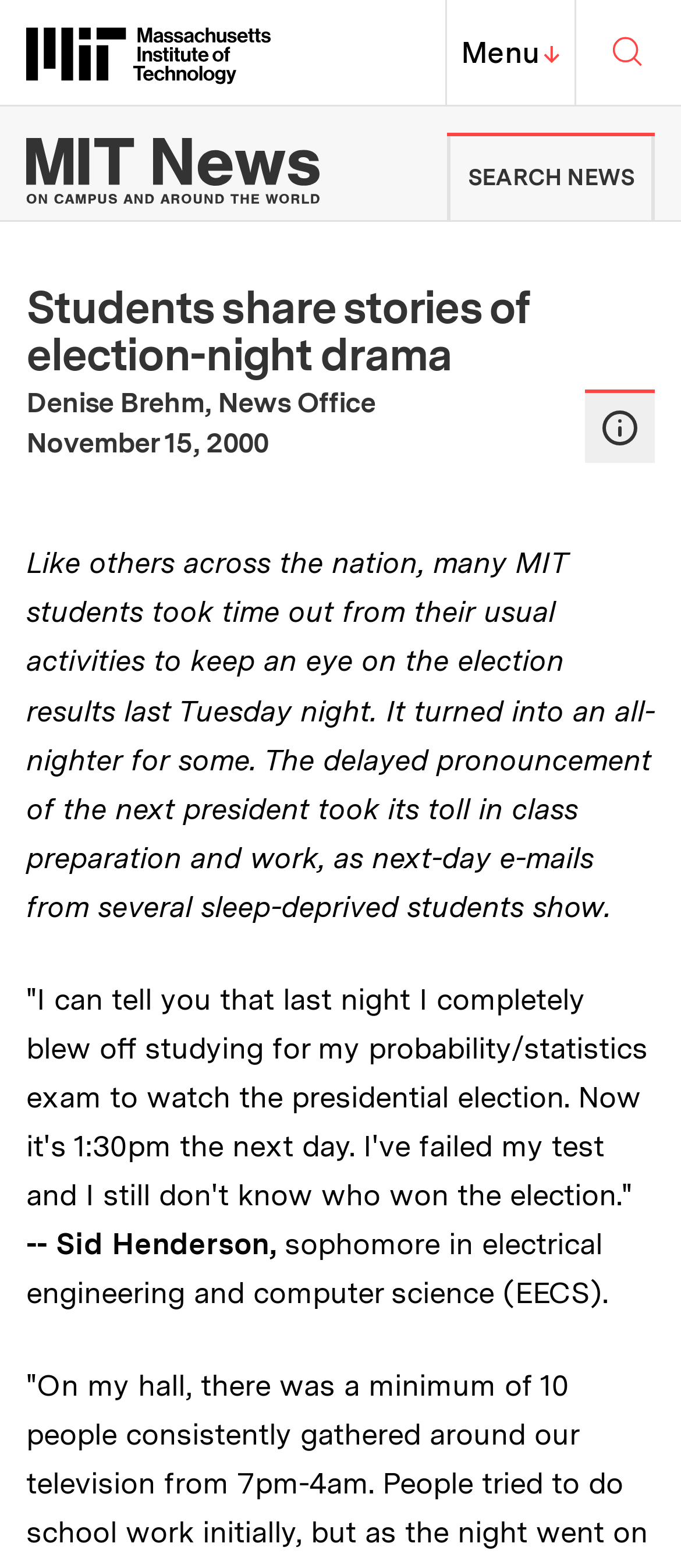What were many MIT students doing on election night?
Please give a detailed and elaborate explanation in response to the question.

According to the article, many MIT students took time out from their usual activities to keep an eye on the election results on Tuesday night, which turned into an all-nighter for some.